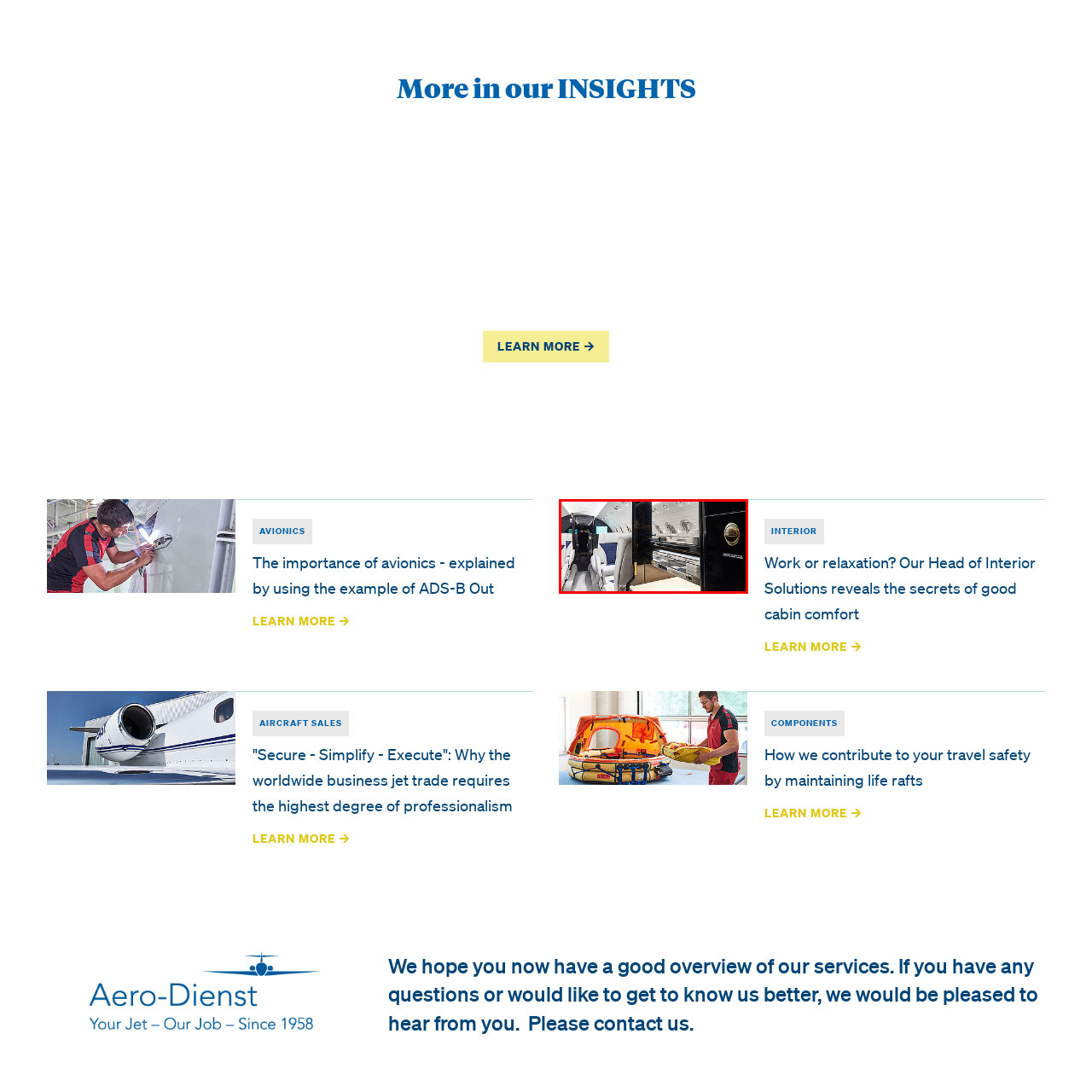Observe the image enclosed by the red rectangle, What is the purpose of the large windows?
 Give a single word or phrase as your answer.

To allow natural light